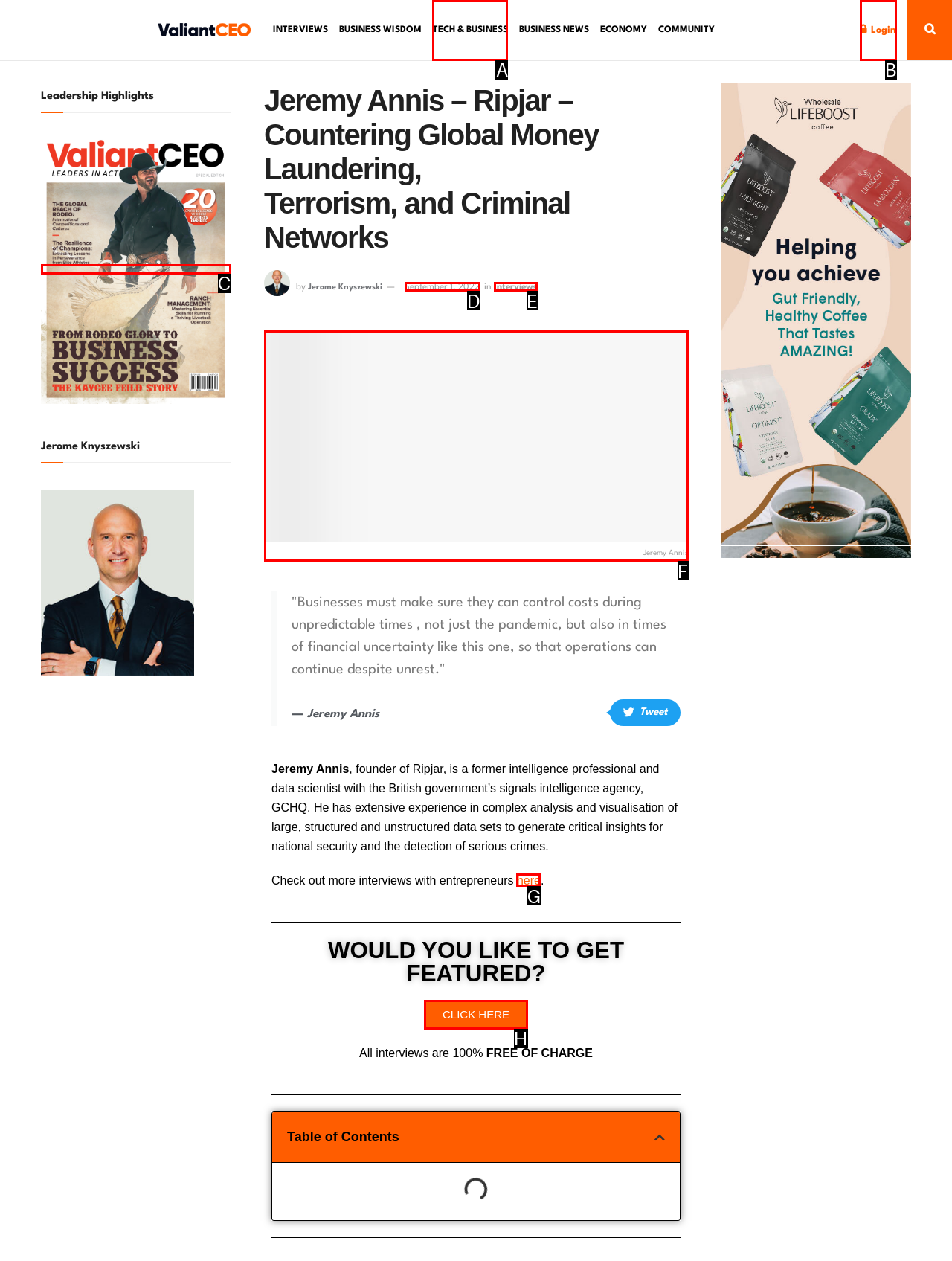Determine which option aligns with the description: September 1, 2022. Provide the letter of the chosen option directly.

D